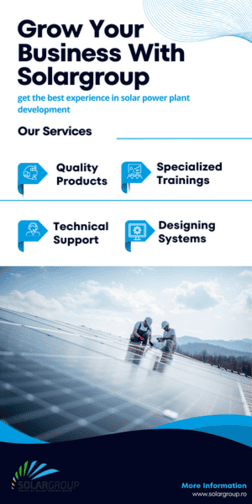Generate an elaborate caption that includes all aspects of the image.

The image features a promotional banner for Solargroup, emphasizing their commitment to enhancing businesses in the solar power sector. It showcases the headline "Grow Your Business With Solargroup," indicating a focus on business development through solar energy solutions. Below the title, a tagline reads, "get the best experience in solar power plant development," highlighting their expertise.

The banner outlines four key services offered by Solargroup: 
1. **Quality Products** - Signifying a focus on high-standard materials and equipment in solar energy projects.
2. **Specialized Trainings** - Emphasizing the educational programs aimed at equipping clients with necessary skills and knowledge.
3. **Technical Support** - Indicating ongoing assistance during and after the development process.
4. **Designing Systems** - Referring to customized solutions tailored to specific energy needs.

The visual composition is clean and professional, further establishing Solargroup’s brand identity in the renewable energy space, while a serene image of individuals working on solar panels at the bottom reinforces their practical engagement within the industry. A footer invites viewers to seek more information, directing them to their website.